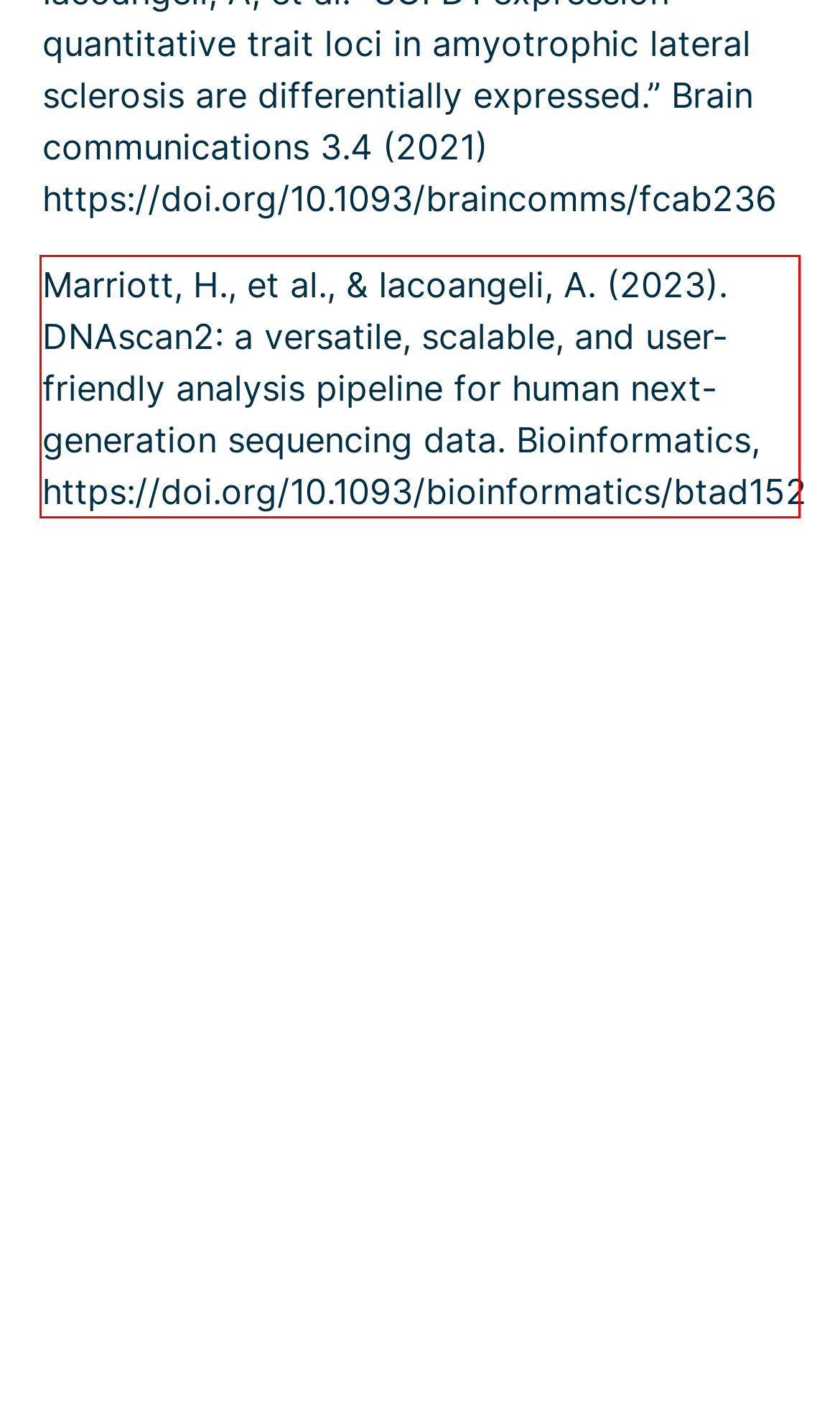You are presented with a webpage screenshot featuring a red bounding box. Perform OCR on the text inside the red bounding box and extract the content.

Marriott, H., et al., & Iacoangeli, A. (2023). DNAscan2: a versatile, scalable, and user-friendly analysis pipeline for human next-generation sequencing data. Bioinformatics, https://doi.org/10.1093/bioinformatics/btad152